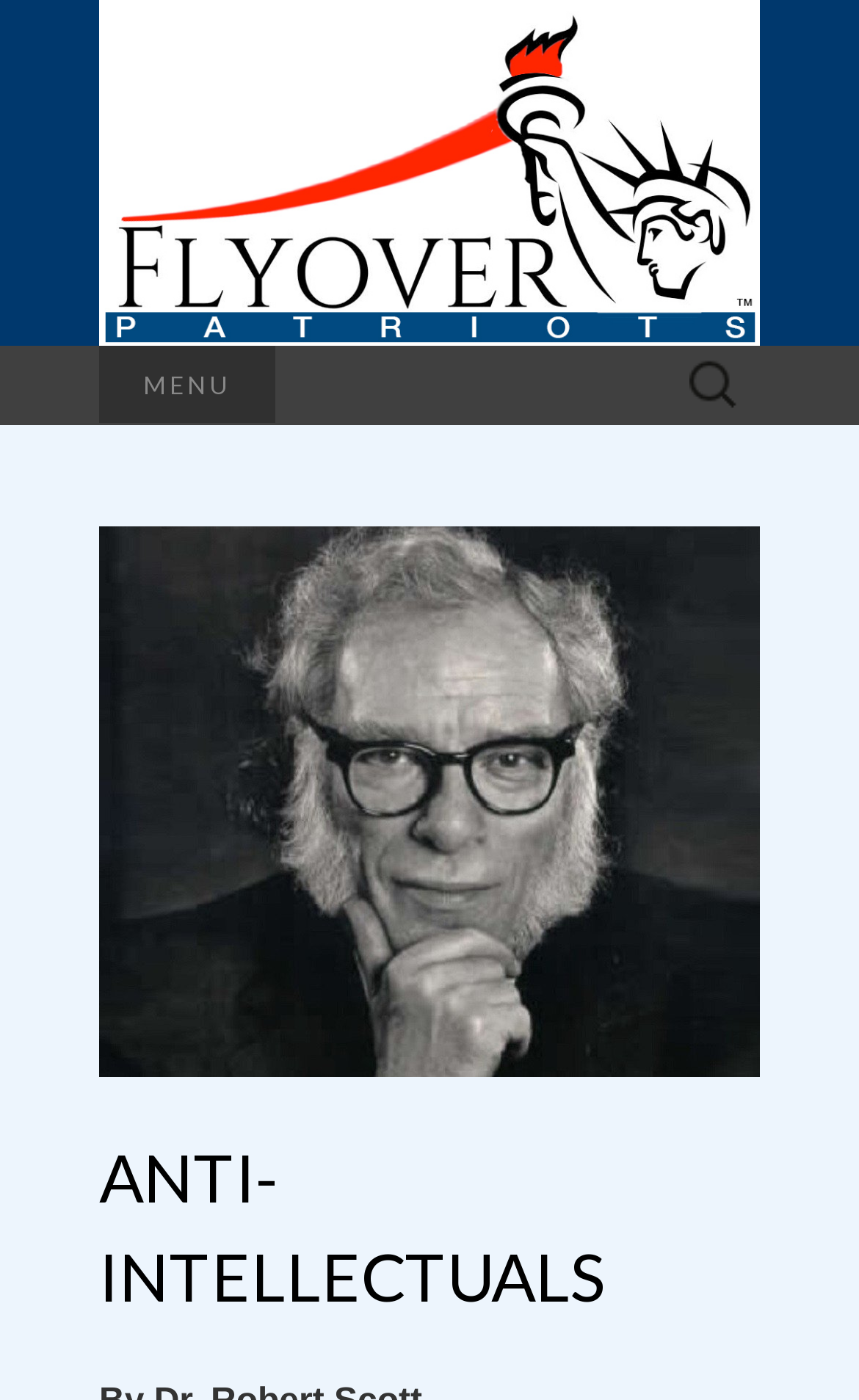Illustrate the webpage's structure and main components comprehensively.

The webpage is titled "Anti-Intellectuals – Flyover Patriots" and features a prominent link with the same name at the top left corner of the page. This link is accompanied by an image with the same name, which occupies a significant portion of the top section of the page. 

Below the link and image, there is a heading labeled "MENU" situated at the top left area of the page. To the right of the "MENU" heading, a search bar is located, which contains a static text "Search for:" and a search box where users can input their queries.

Further down the page, there is a large header section that spans almost the entire width of the page. This section contains a heading titled "ANTI-INTELLECTUALS", which is centered within the section. 

The webpage also features an article written by Dr. Robert Scott, dated December 15, 2021, which is a 2-minute read. The article discusses the author's fondness for reading books and short stories written by Isaac Asimov, especially during his younger years.